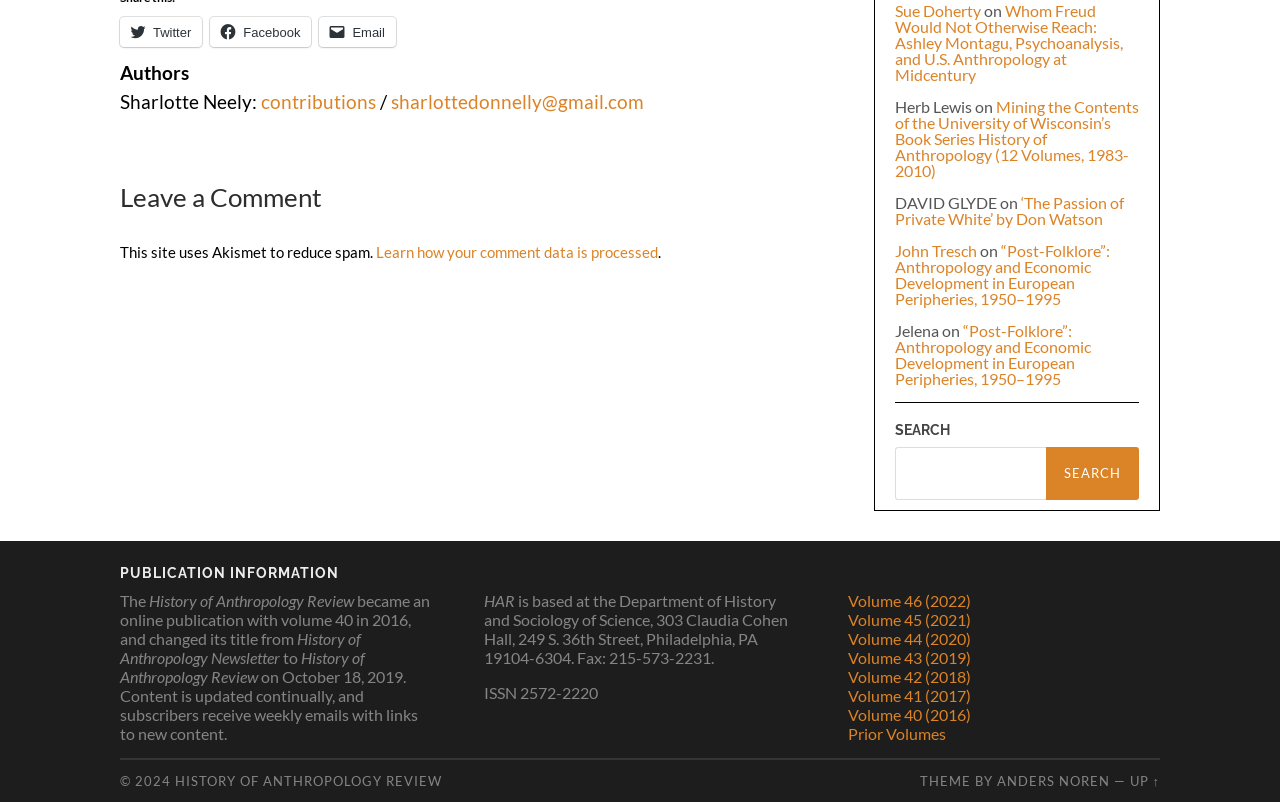Answer the question in a single word or phrase:
What is the theme of the website by?

Anders Noren